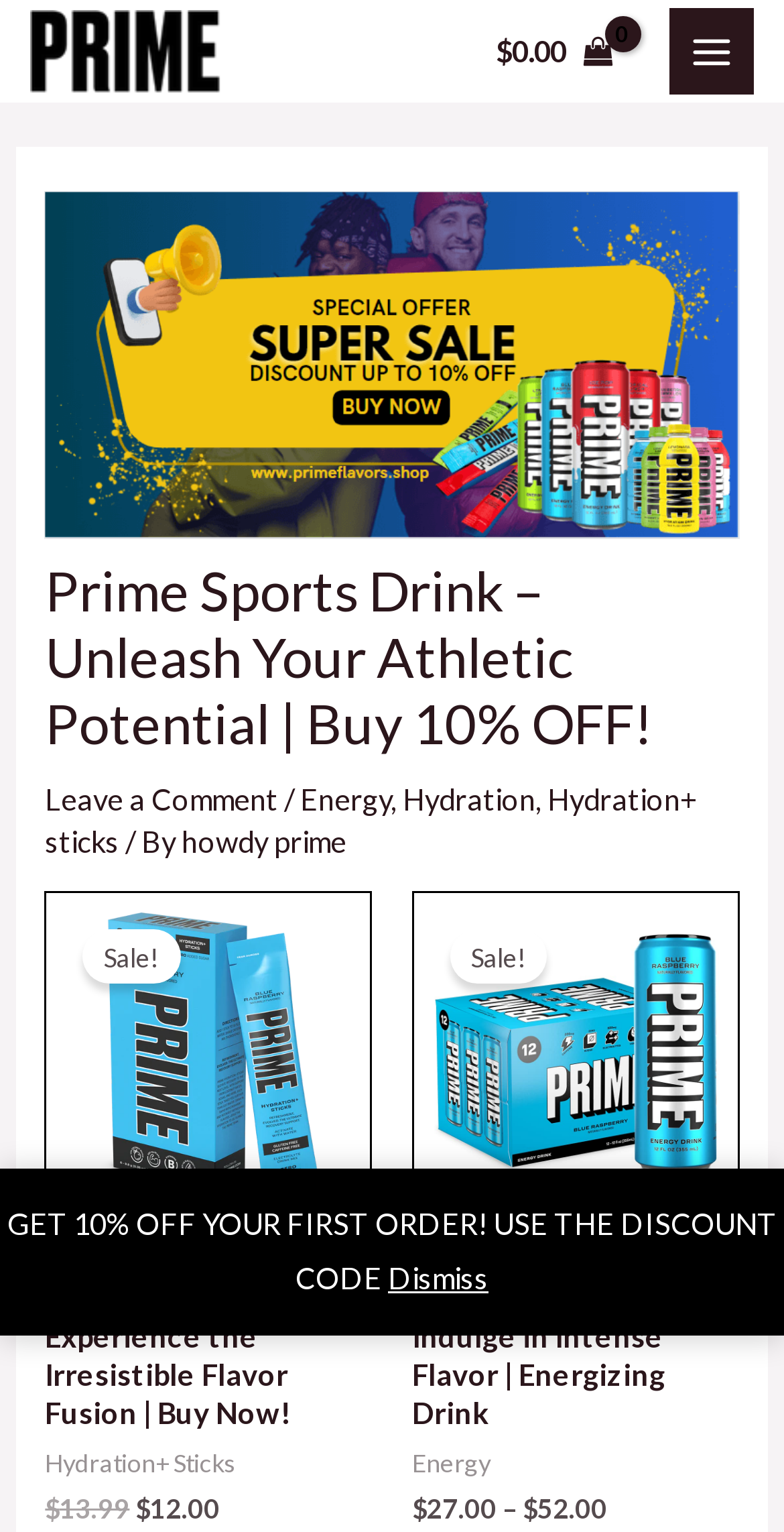Please analyze the image and provide a thorough answer to the question:
What is the name of the sports drink brand?

The name of the sports drink brand can be found in the top-left corner of the webpage, where it says 'PRIME By Logan Paul x KSI.'